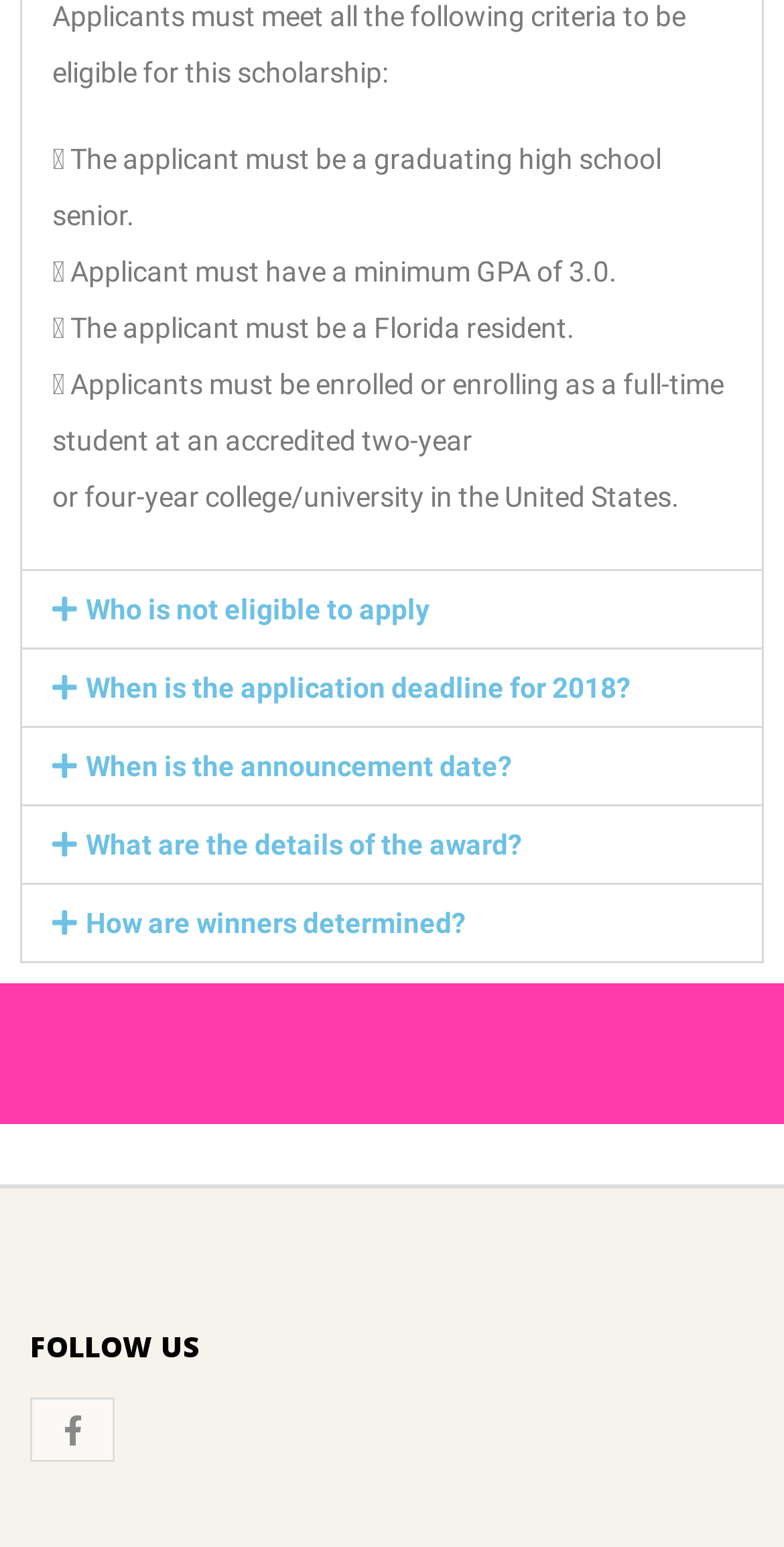What type of student must the applicant be enrolled as?
Give a one-word or short phrase answer based on the image.

Full-time student